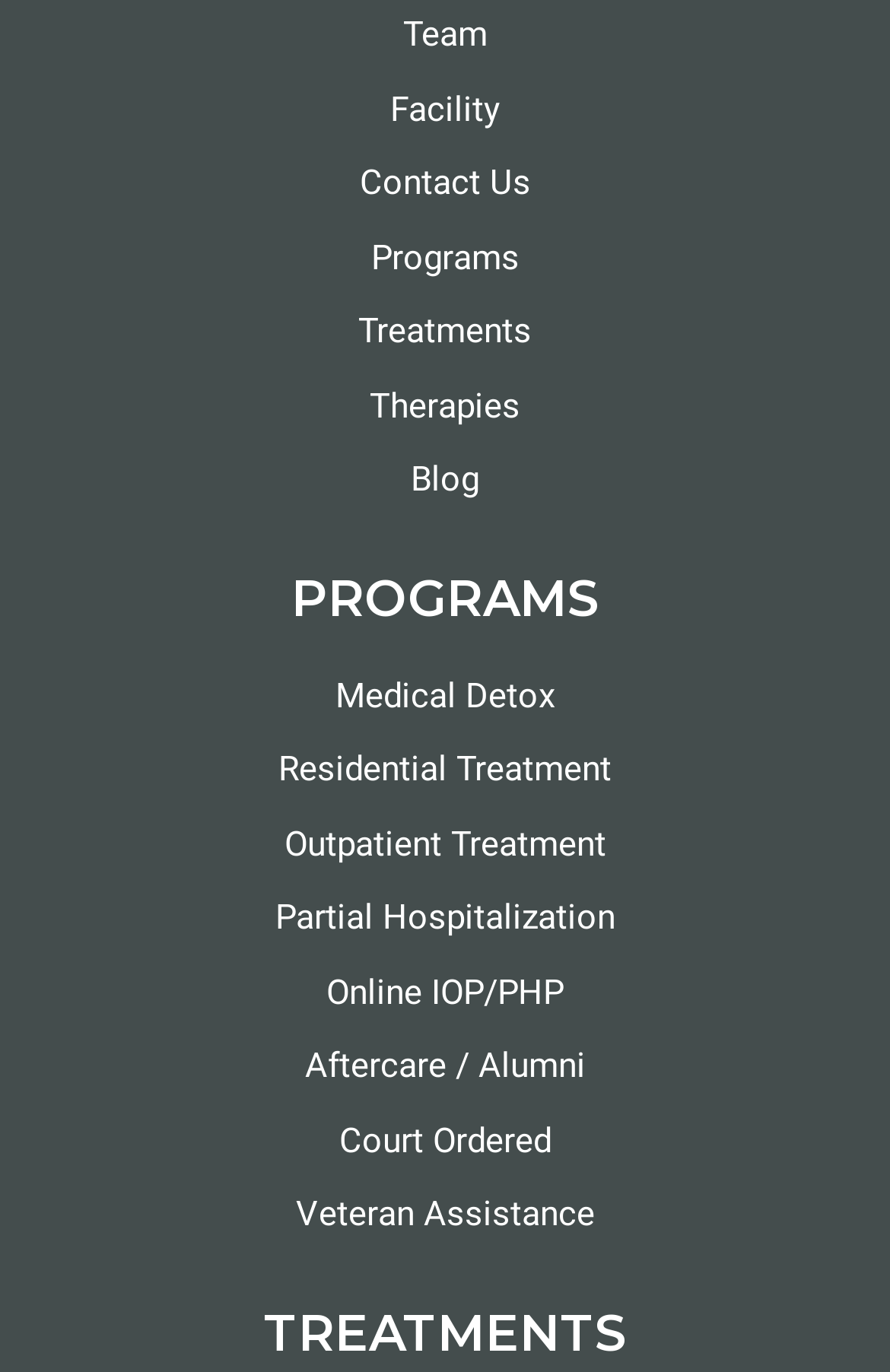What is the title of the section below the navigation menu?
Examine the image and give a concise answer in one word or a short phrase.

PROGRAMS